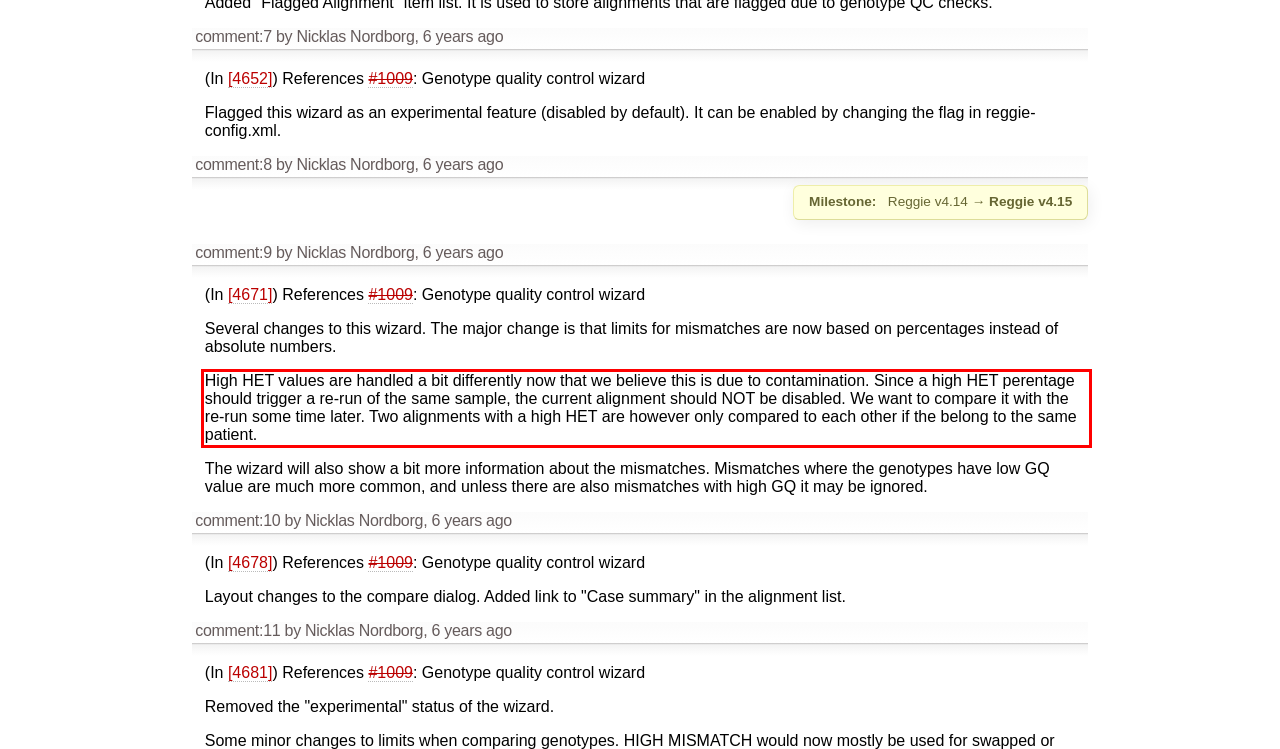Please examine the screenshot of the webpage and read the text present within the red rectangle bounding box.

High HET values are handled a bit differently now that we believe this is due to contamination. Since a high HET perentage should trigger a re-run of the same sample, the current alignment should NOT be disabled. We want to compare it with the re-run some time later. Two alignments with a high HET are however only compared to each other if the belong to the same patient.